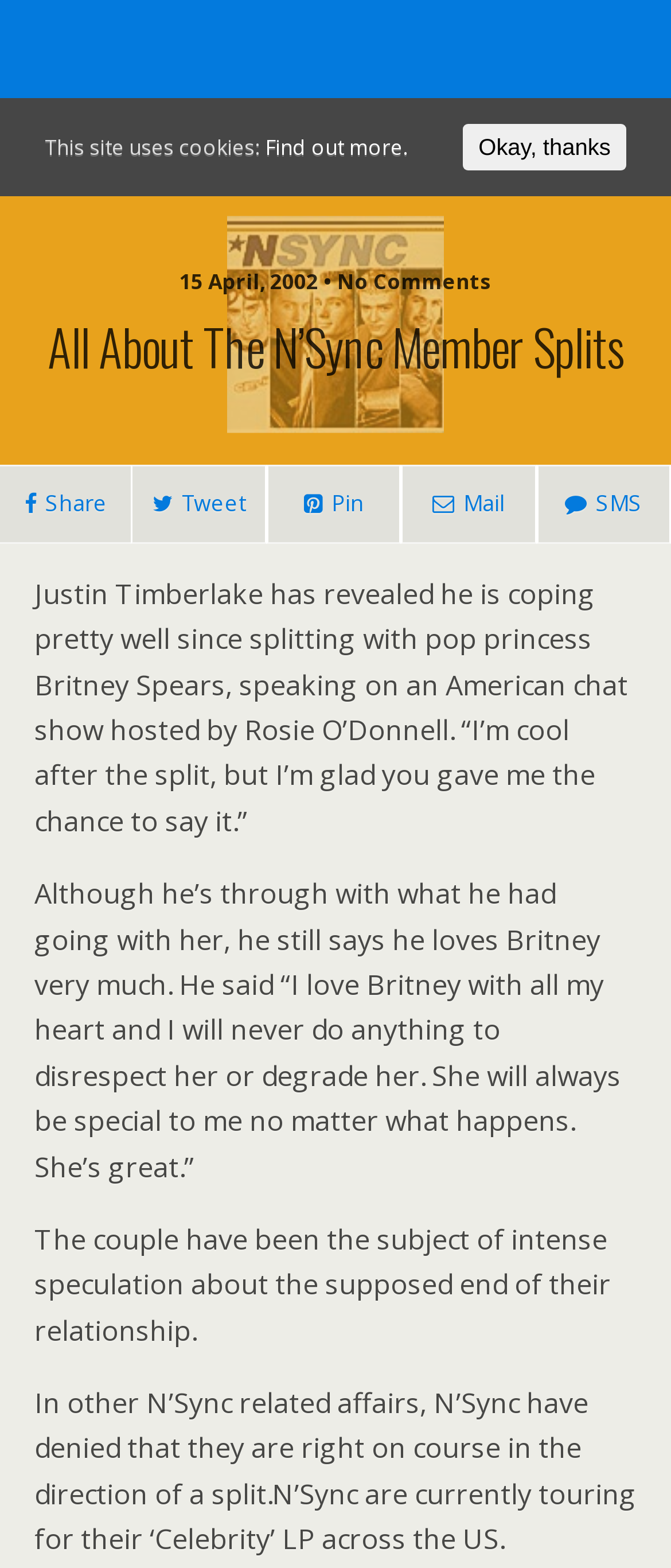What is the current status of N'Sync?
Please provide a detailed and thorough answer to the question.

The article mentions that N'Sync have denied that they are right on course in the direction of a split, which indicates that they are not planning to break up or disband.